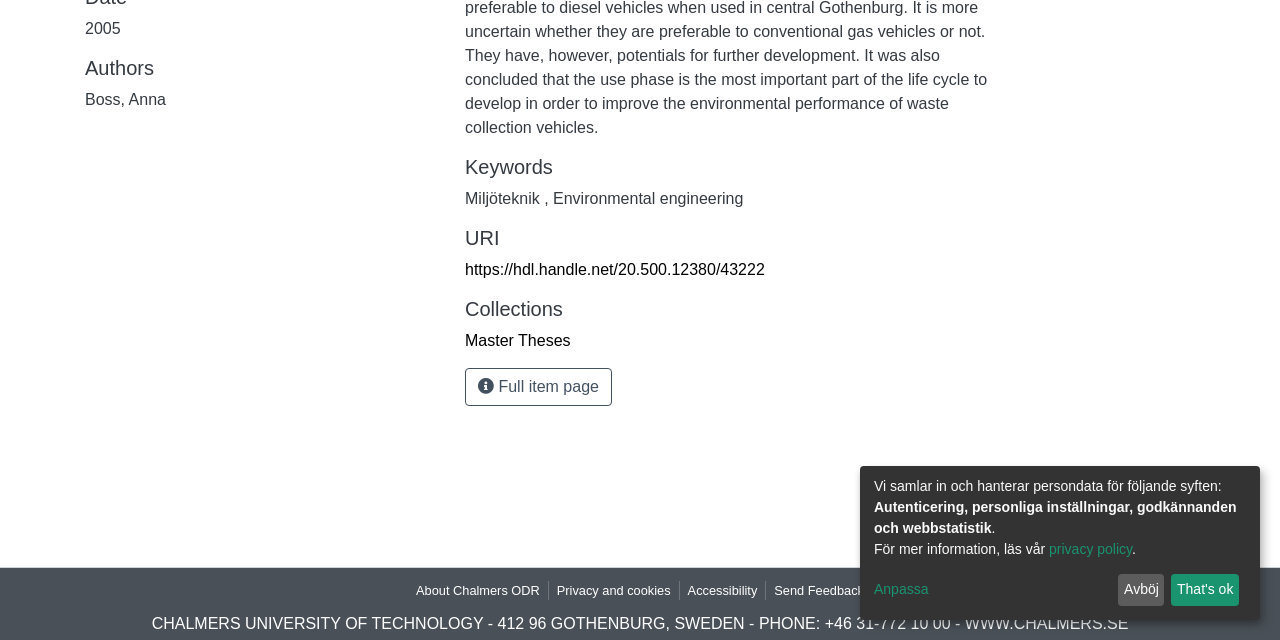Based on the element description Avböj, identify the bounding box of the UI element in the given webpage screenshot. The coordinates should be in the format (top-left x, top-left y, bottom-right x, bottom-right y) and must be between 0 and 1.

[0.874, 0.897, 0.91, 0.947]